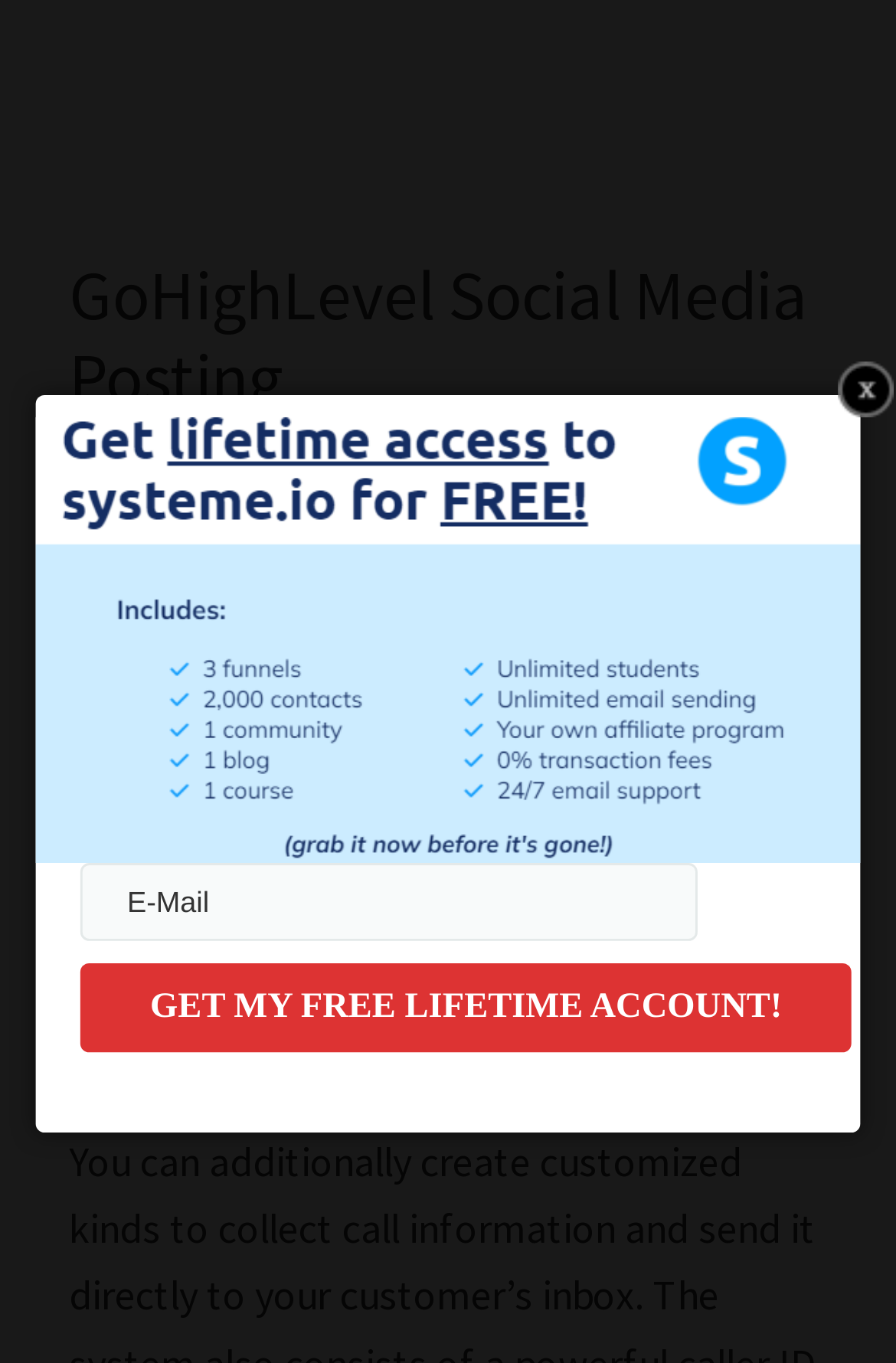Refer to the screenshot and give an in-depth answer to this question: What is the label of the textbox?

I found the label of the textbox by looking at the textbox element, which has a required attribute and contains the text 'E-Mail'.